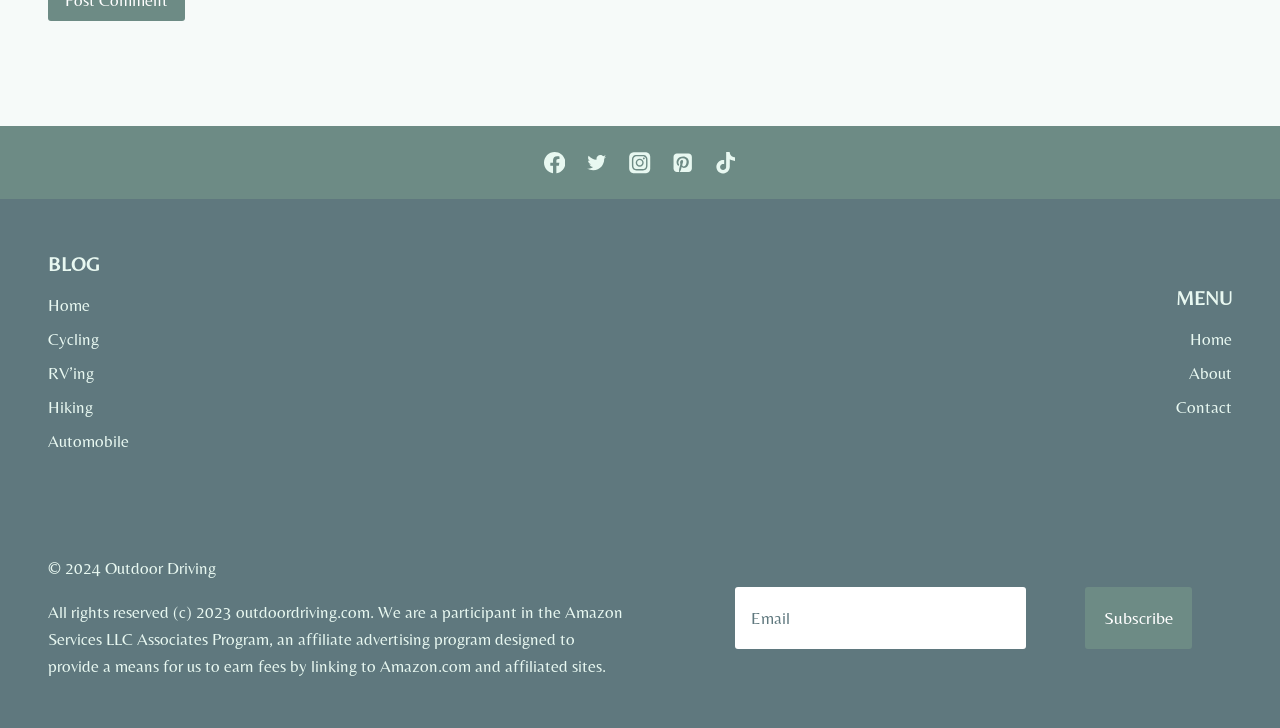Find the bounding box coordinates for the area that must be clicked to perform this action: "Enter email address".

[0.574, 0.806, 0.802, 0.891]